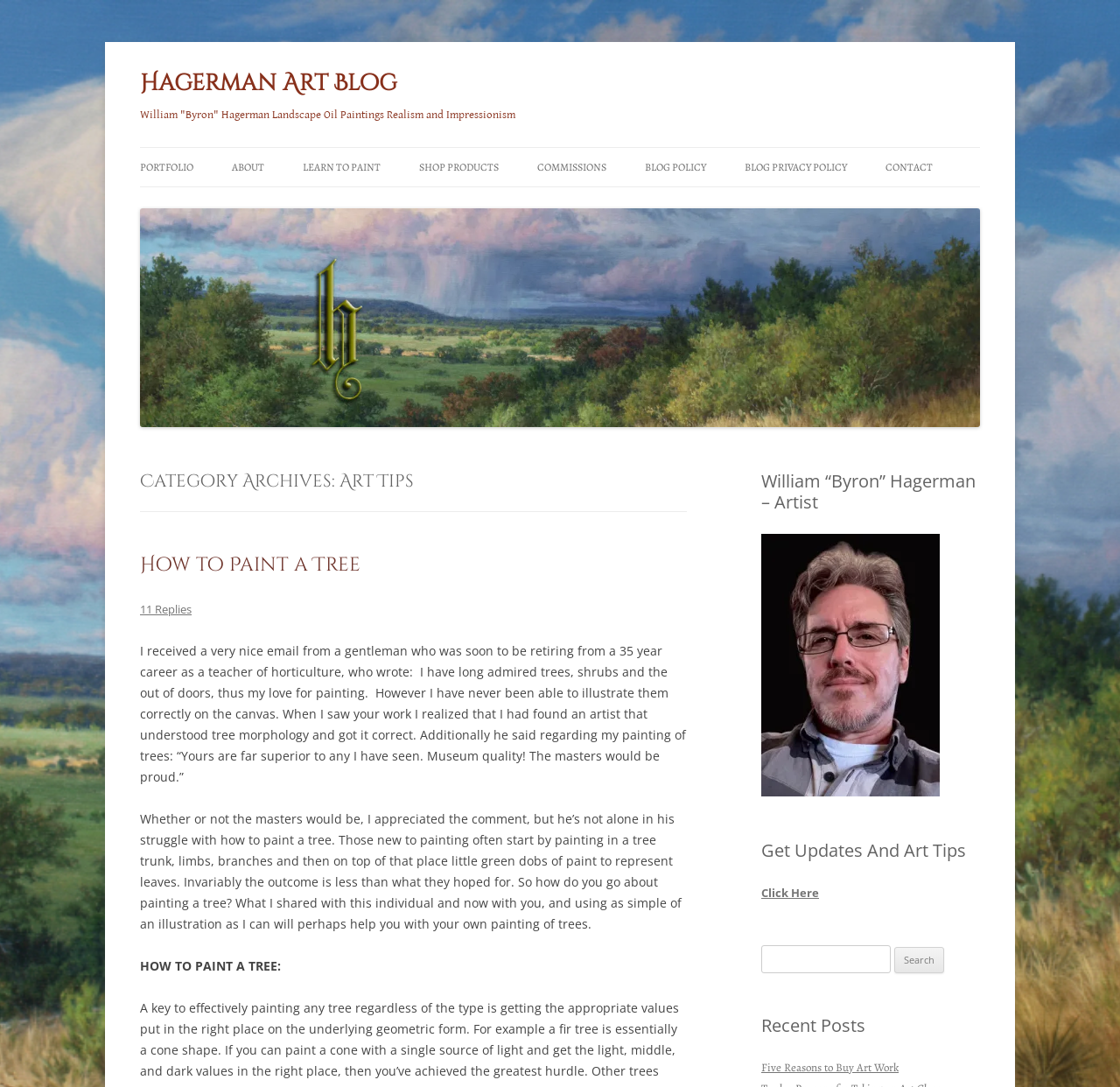What is the topic of the first article?
Using the image, answer in one word or phrase.

Painting trees